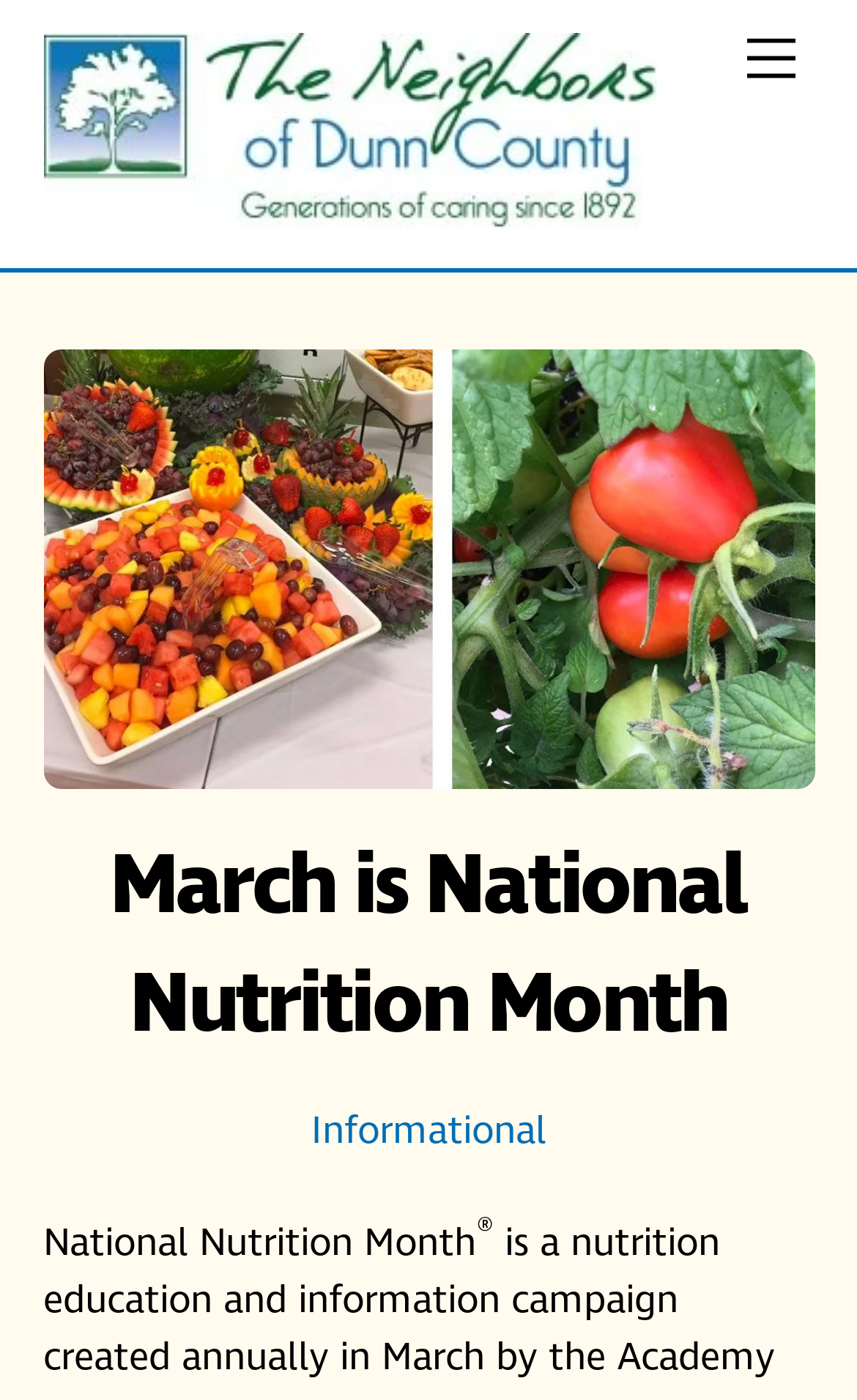Using the given element description, provide the bounding box coordinates (top-left x, top-left y, bottom-right x, bottom-right y) for the corresponding UI element in the screenshot: title="The Neighbors of Dunn County"

[0.05, 0.127, 0.765, 0.177]